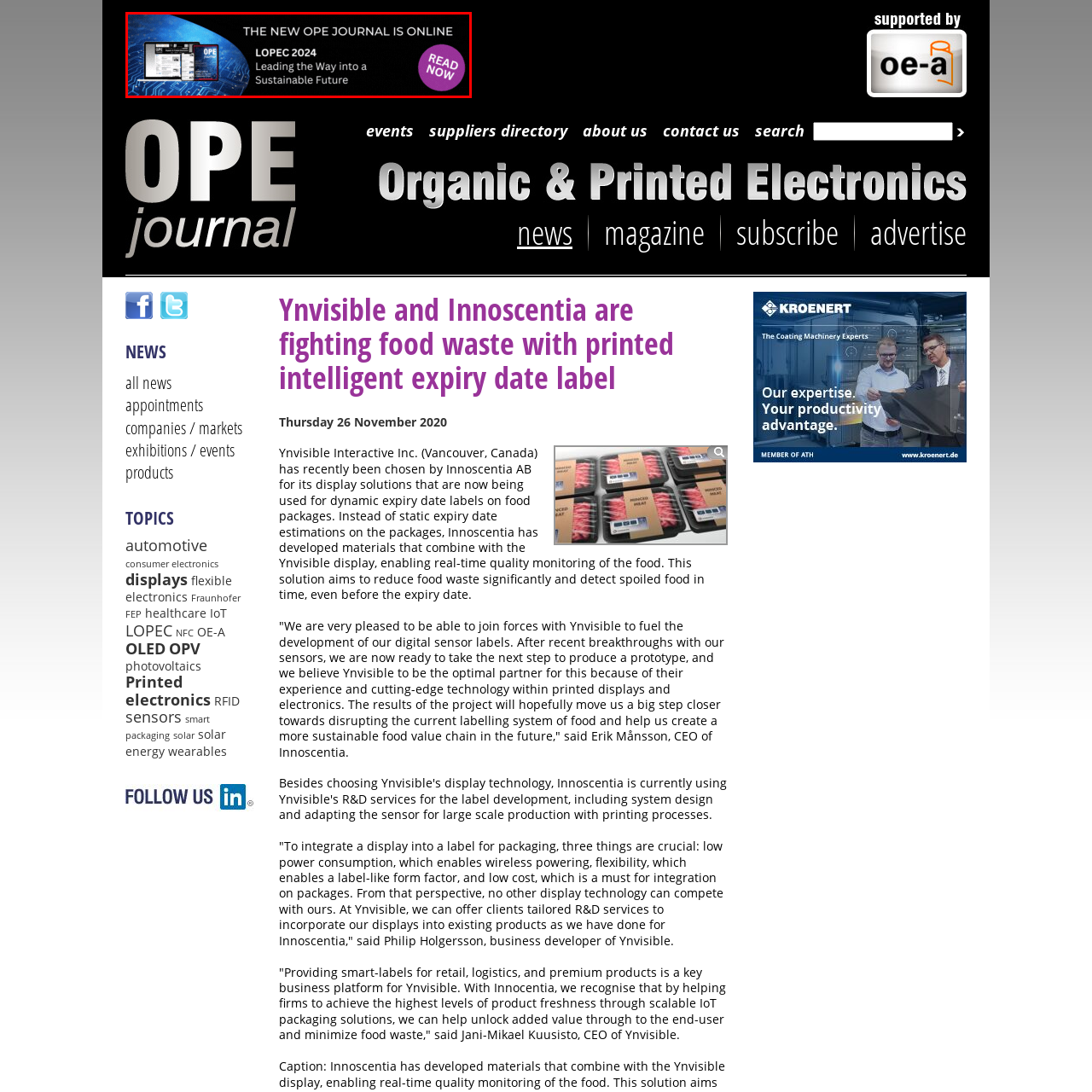Inspect the section highlighted in the red box, What is the call-to-action on the image? 
Answer using a single word or phrase.

READ NOW